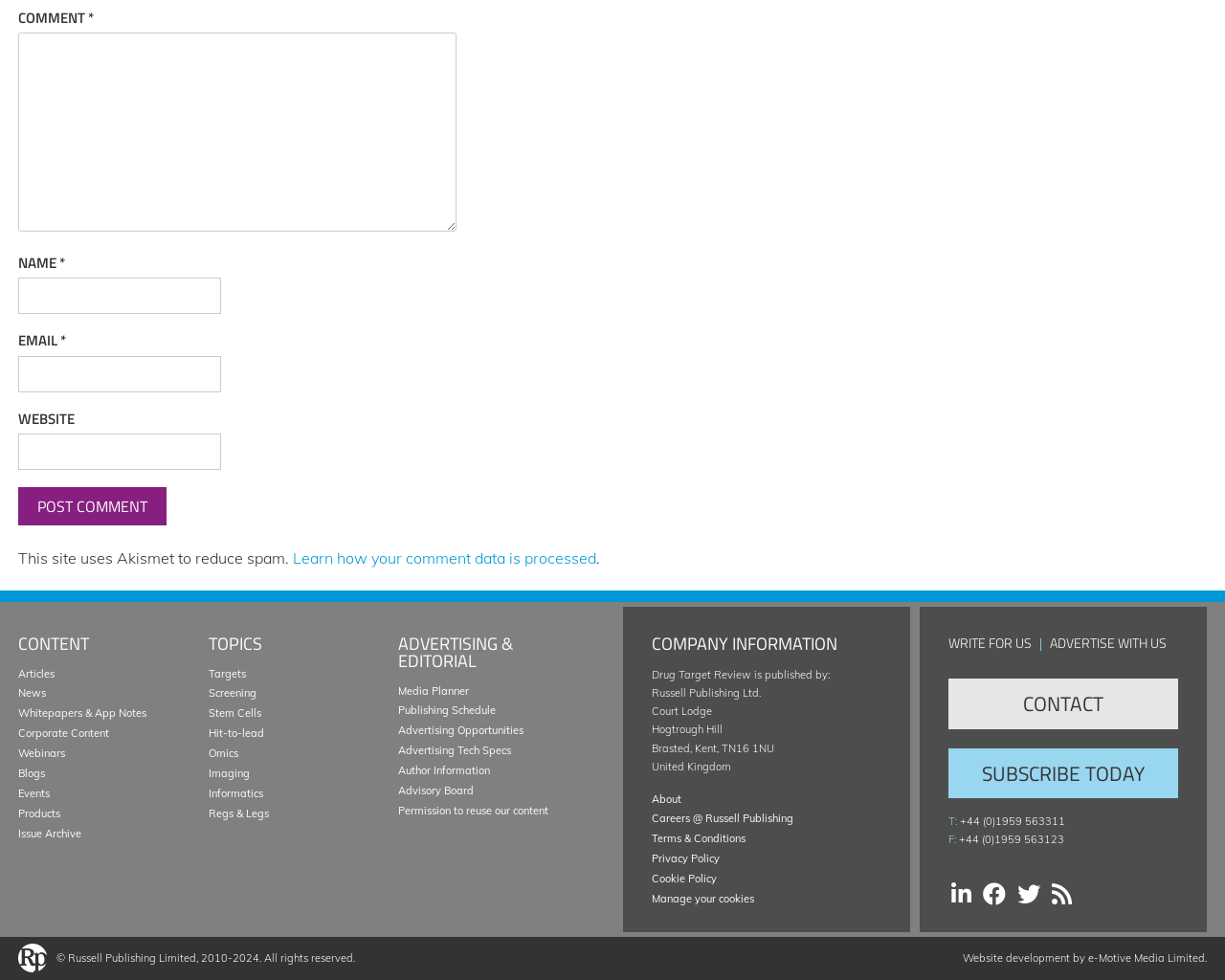Bounding box coordinates are specified in the format (top-left x, top-left y, bottom-right x, bottom-right y). All values are floating point numbers bounded between 0 and 1. Please provide the bounding box coordinate of the region this sentence describes: name="submit" value="Post Comment"

[0.015, 0.497, 0.136, 0.536]